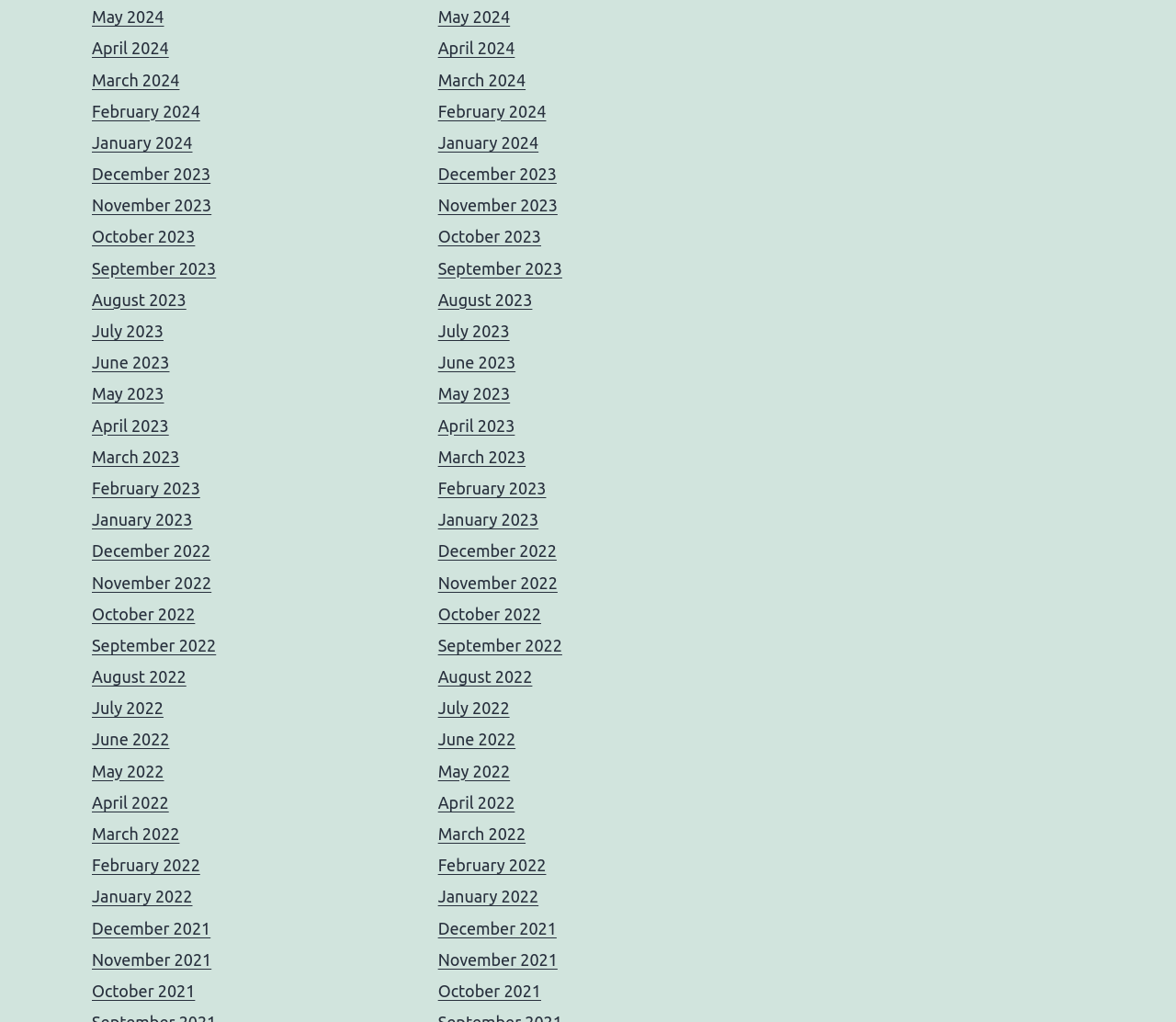Determine the bounding box coordinates for the clickable element to execute this instruction: "view December 2021". Provide the coordinates as four float numbers between 0 and 1, i.e., [left, top, right, bottom].

[0.078, 0.899, 0.179, 0.917]